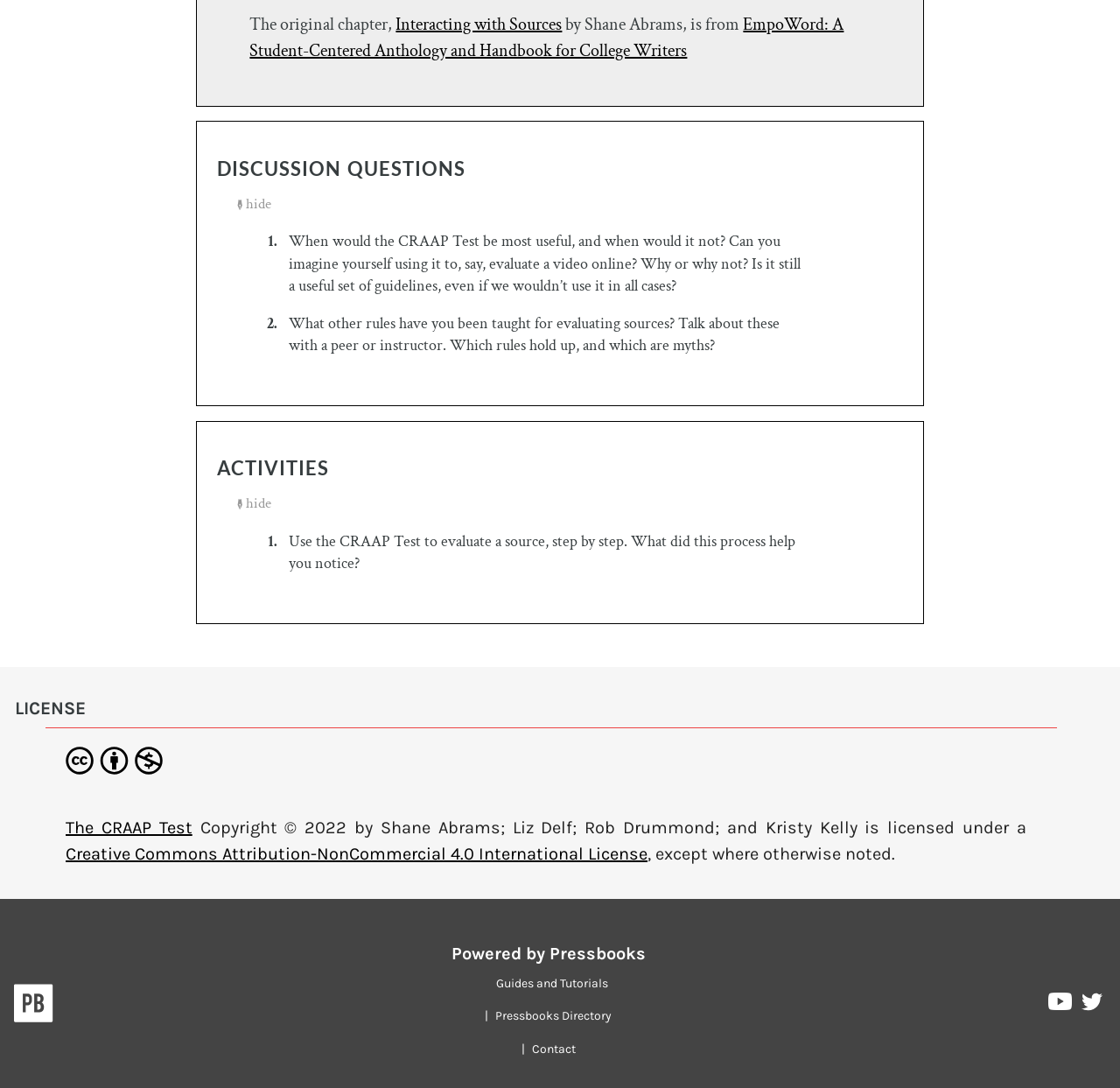Refer to the screenshot and answer the following question in detail:
What license is the content of this webpage under?

The license information is provided at the bottom of the webpage, which states that the content is licensed under the Creative Commons Attribution-NonCommercial 4.0 International License.